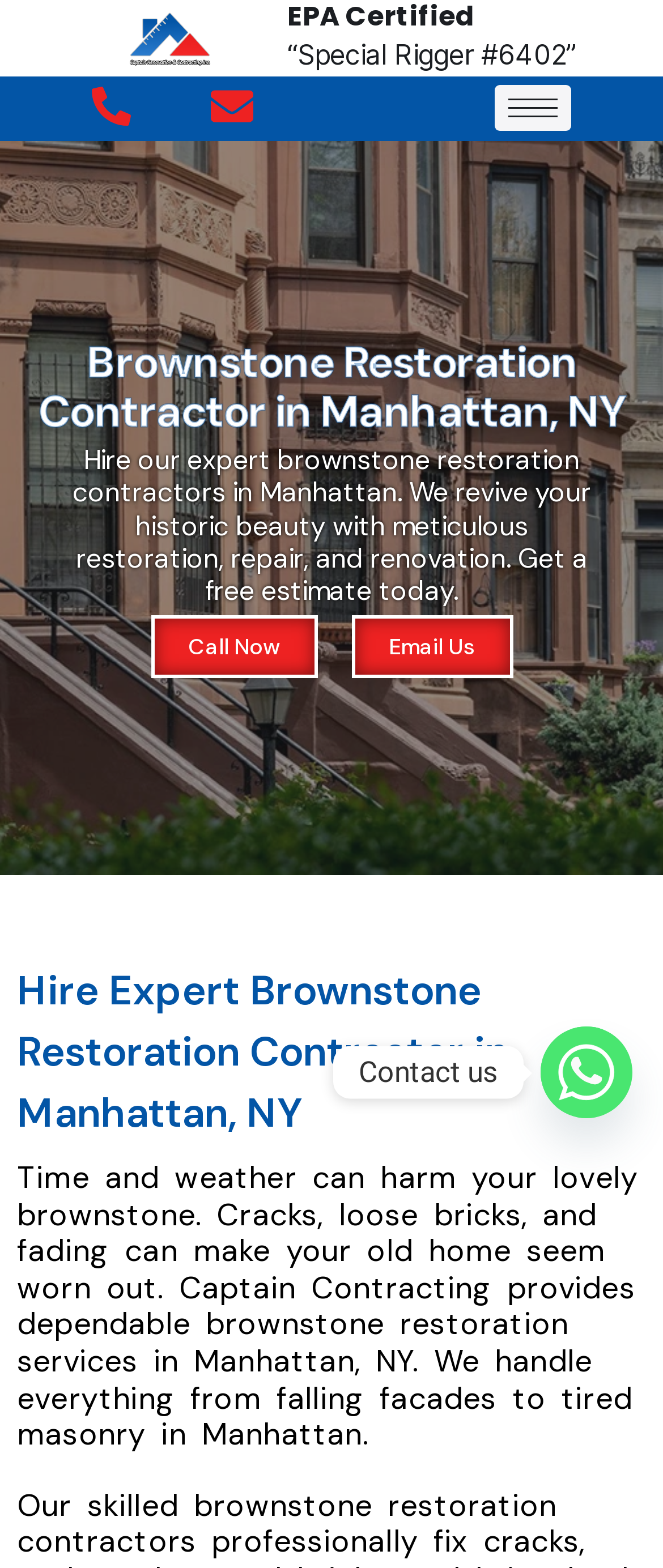What is the purpose of the company?
Answer the question using a single word or phrase, according to the image.

To revive historic beauty